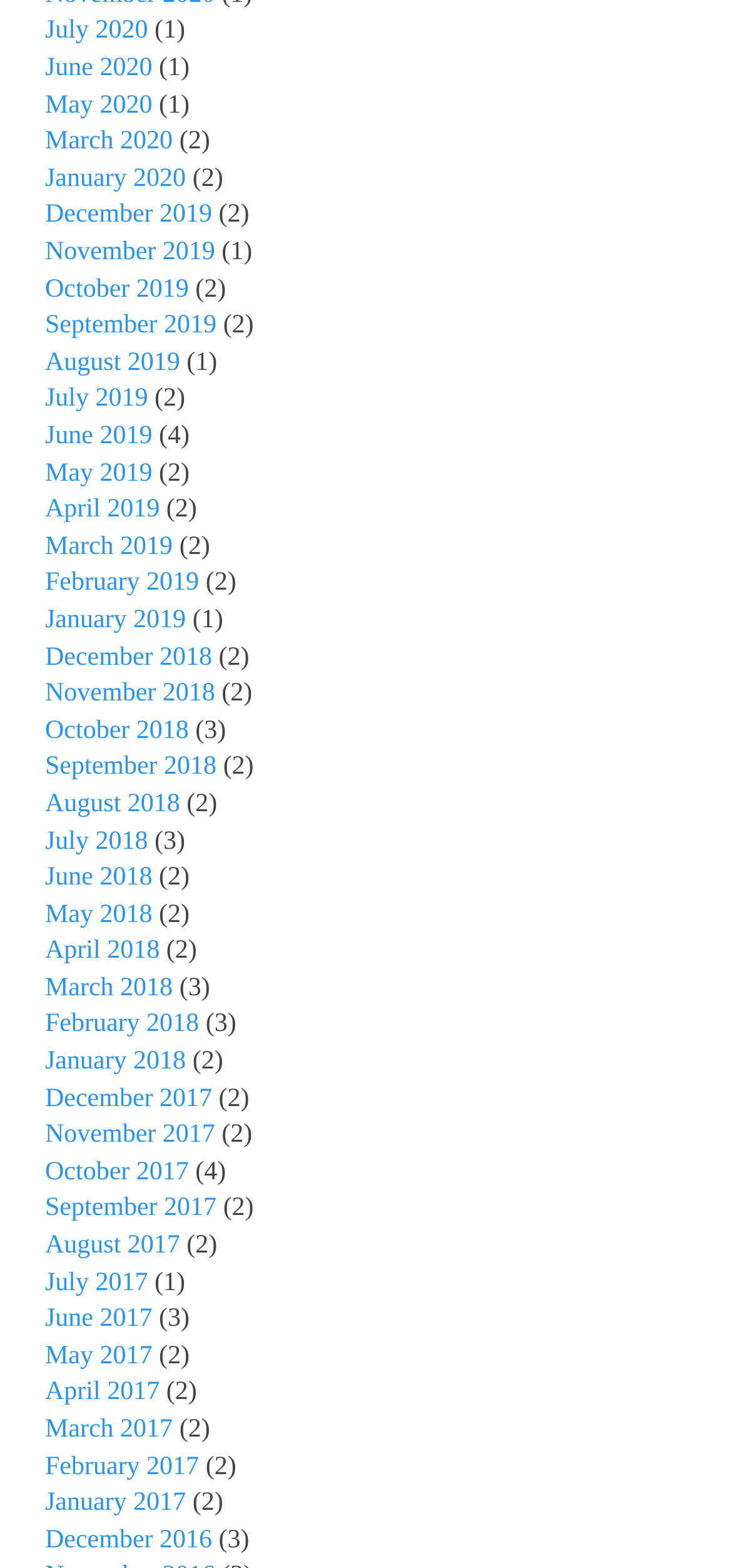Locate the bounding box coordinates of the clickable region to complete the following instruction: "View June 2019."

[0.062, 0.269, 0.208, 0.287]